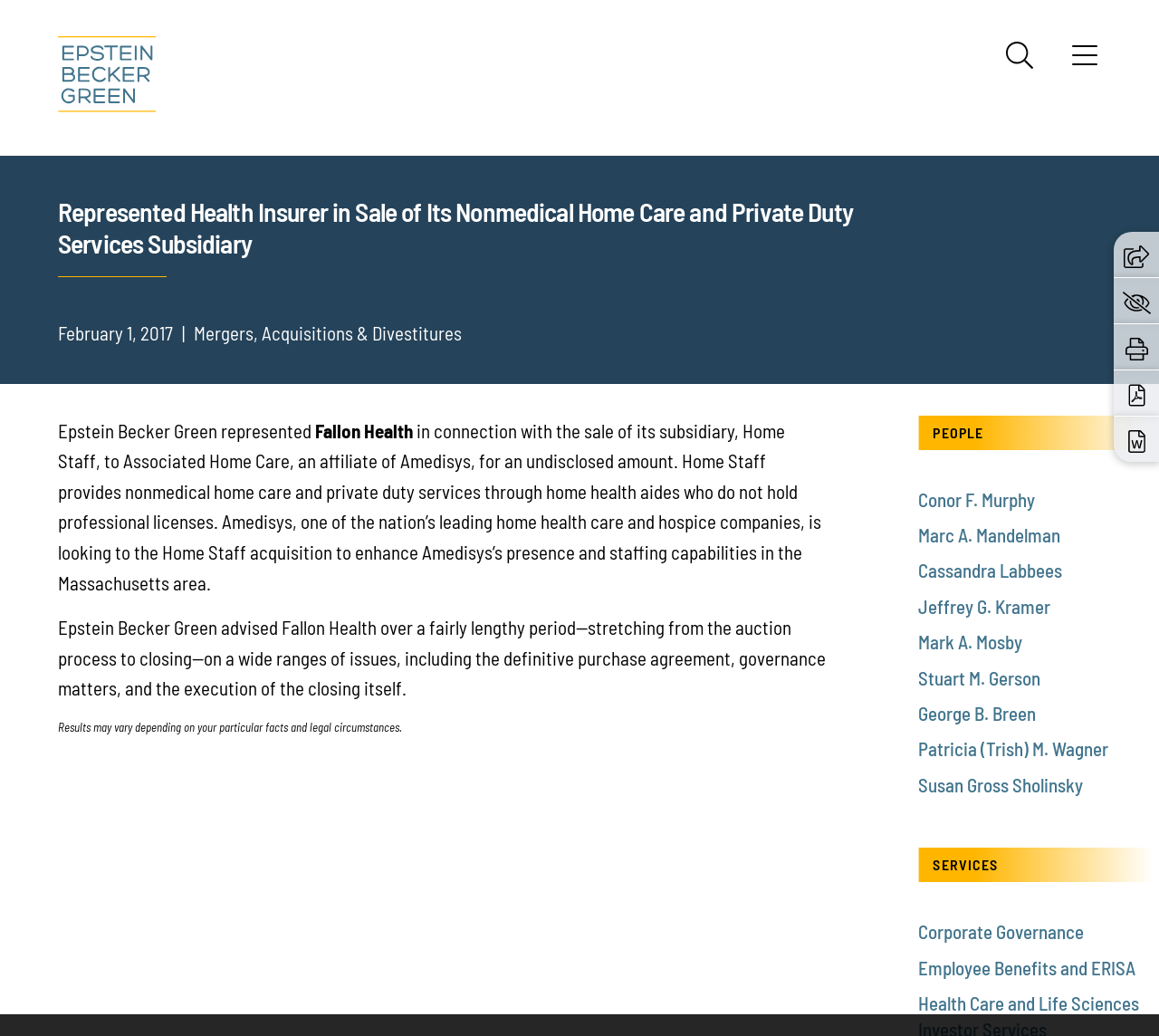Locate the bounding box of the UI element defined by this description: "Patricia (Trish) M. Wagner". The coordinates should be given as four float numbers between 0 and 1, formatted as [left, top, right, bottom].

[0.793, 0.815, 0.957, 0.837]